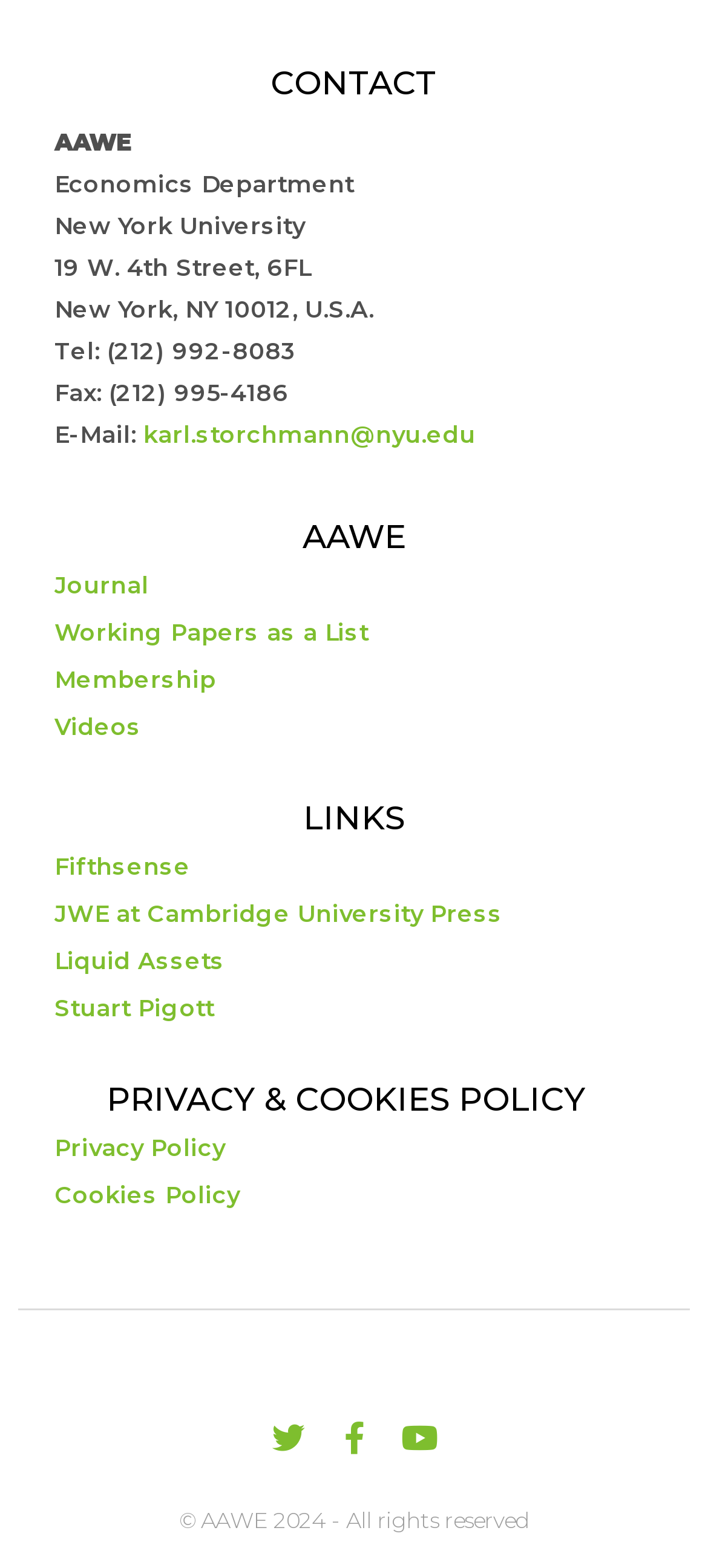Please identify the bounding box coordinates of the element on the webpage that should be clicked to follow this instruction: "Contact via email". The bounding box coordinates should be given as four float numbers between 0 and 1, formatted as [left, top, right, bottom].

[0.203, 0.268, 0.672, 0.286]